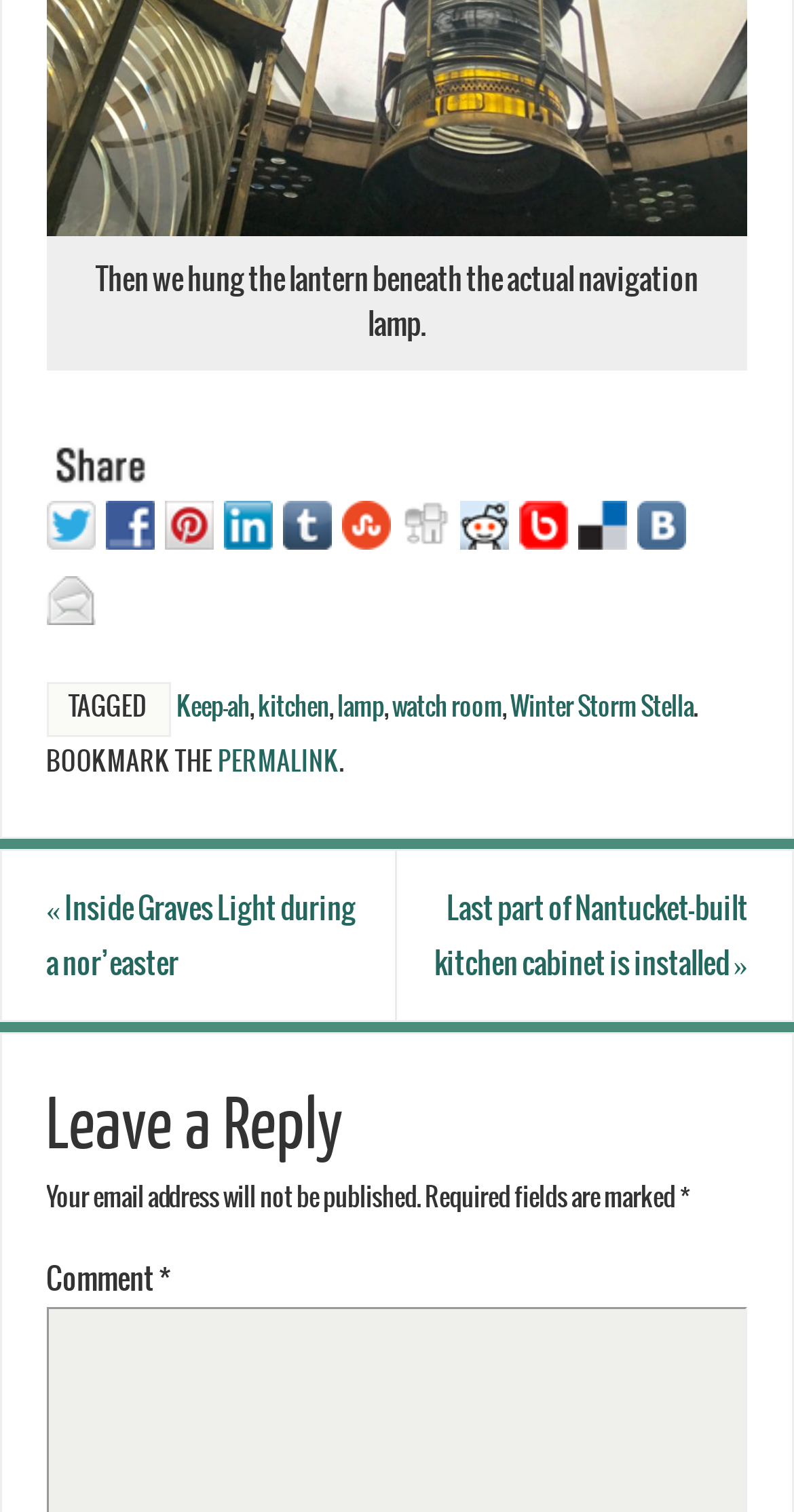Please specify the bounding box coordinates of the region to click in order to perform the following instruction: "View the previous post".

[0.003, 0.563, 0.5, 0.675]